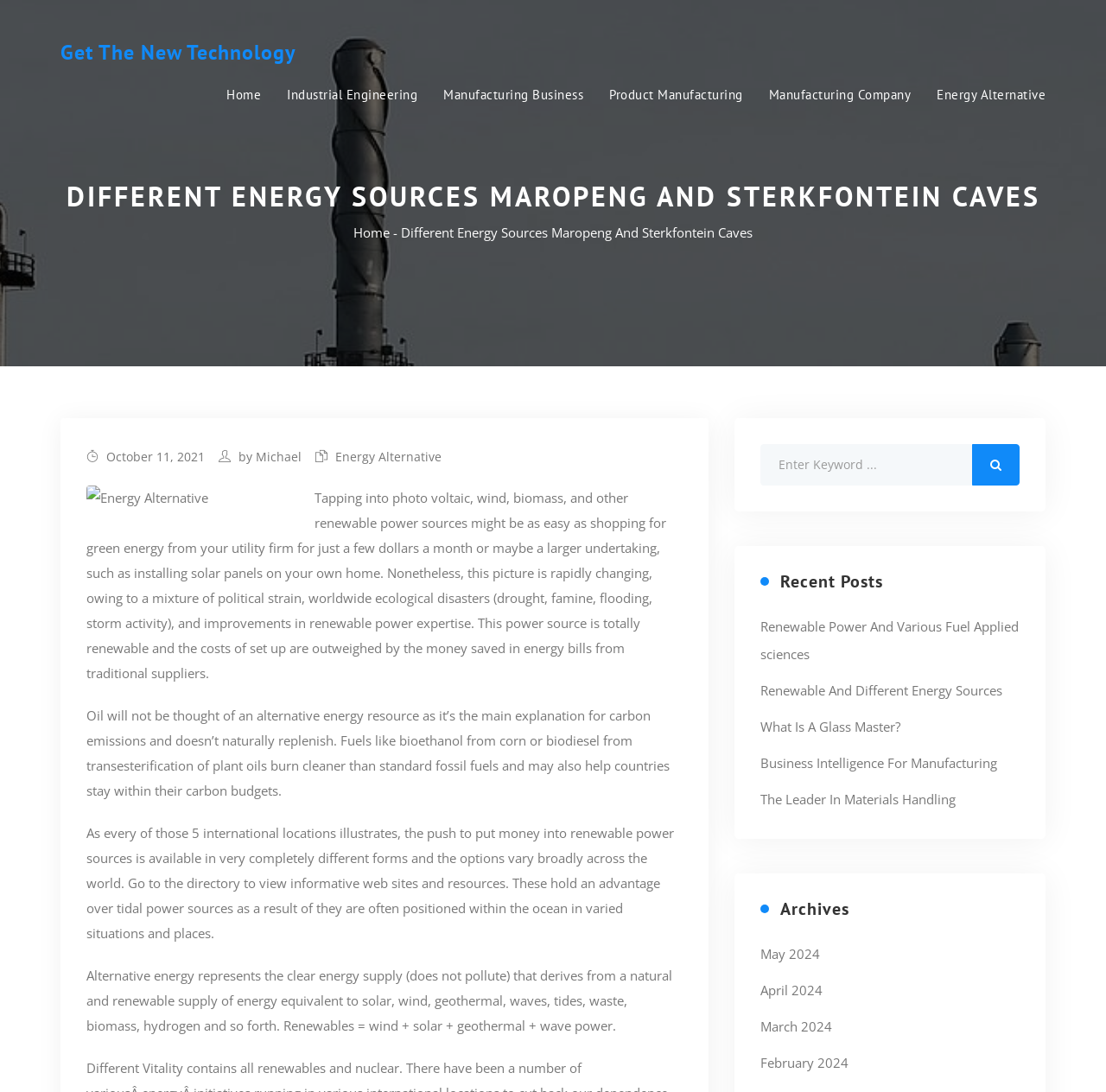What is the category of the link 'Industrial Engineering'?
With the help of the image, please provide a detailed response to the question.

The link 'Industrial Engineering' is categorized under manufacturing, as it is listed alongside other links such as 'Manufacturing Business' and 'Product Manufacturing'.